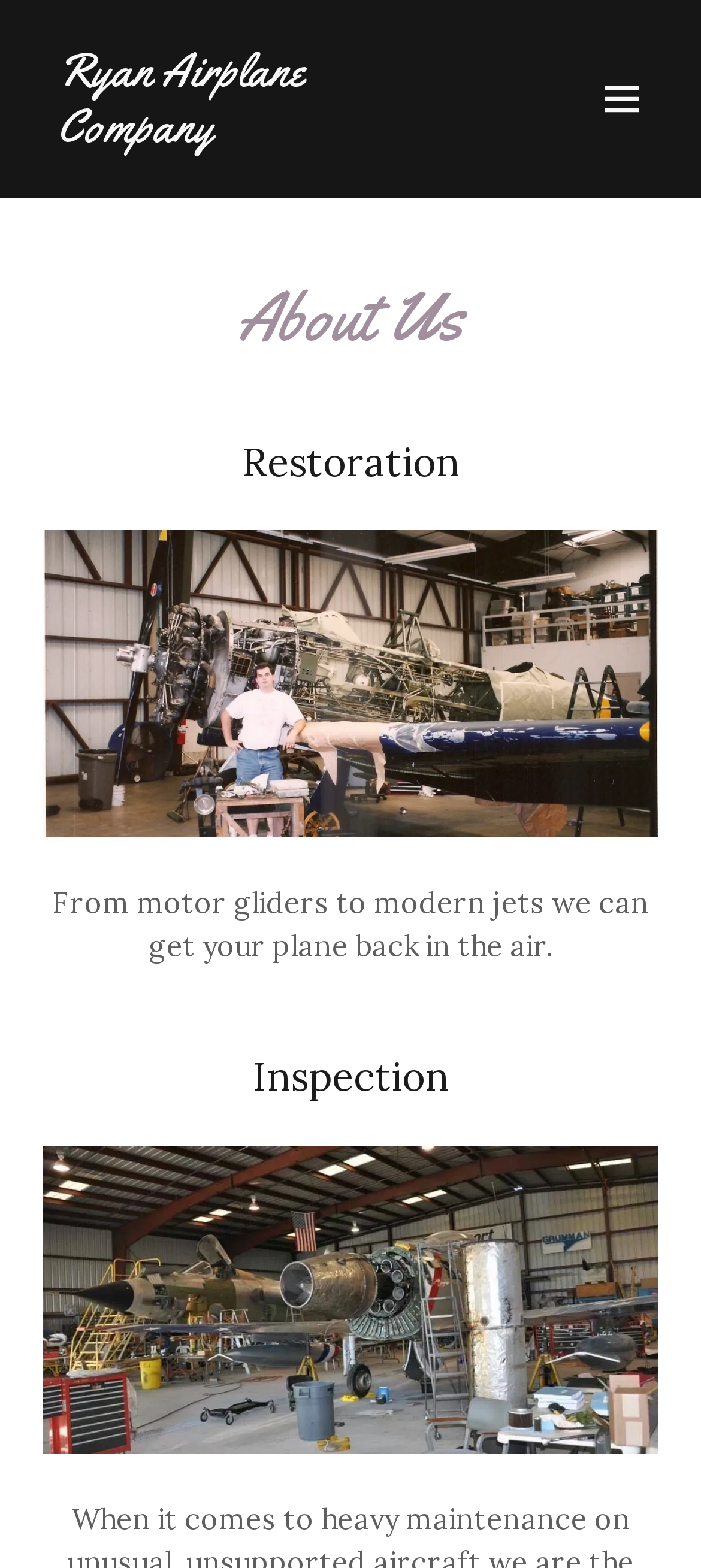Utilize the details in the image to thoroughly answer the following question: What is the company name?

The company name can be found in the top-left corner of the webpage, where it is written as a link with the text 'Ryan Airplane Company'.